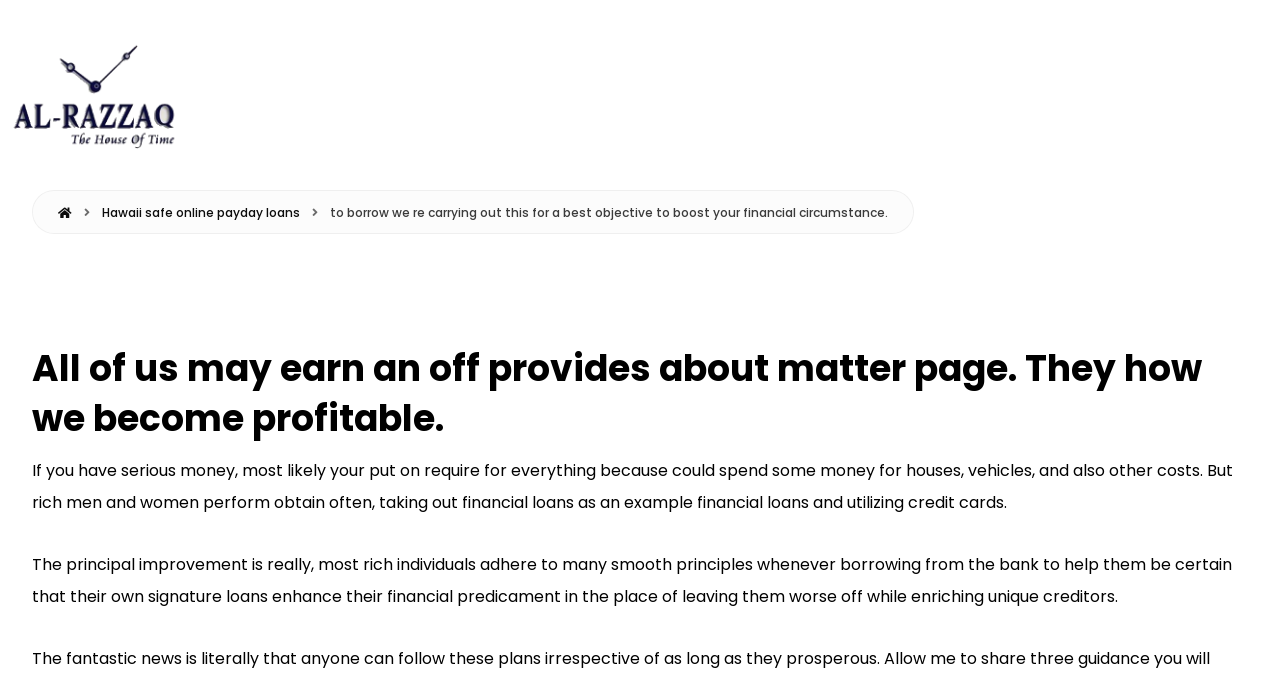From the given element description: "Contact", find the bounding box for the UI element. Provide the coordinates as four float numbers between 0 and 1, in the order [left, top, right, bottom].

None